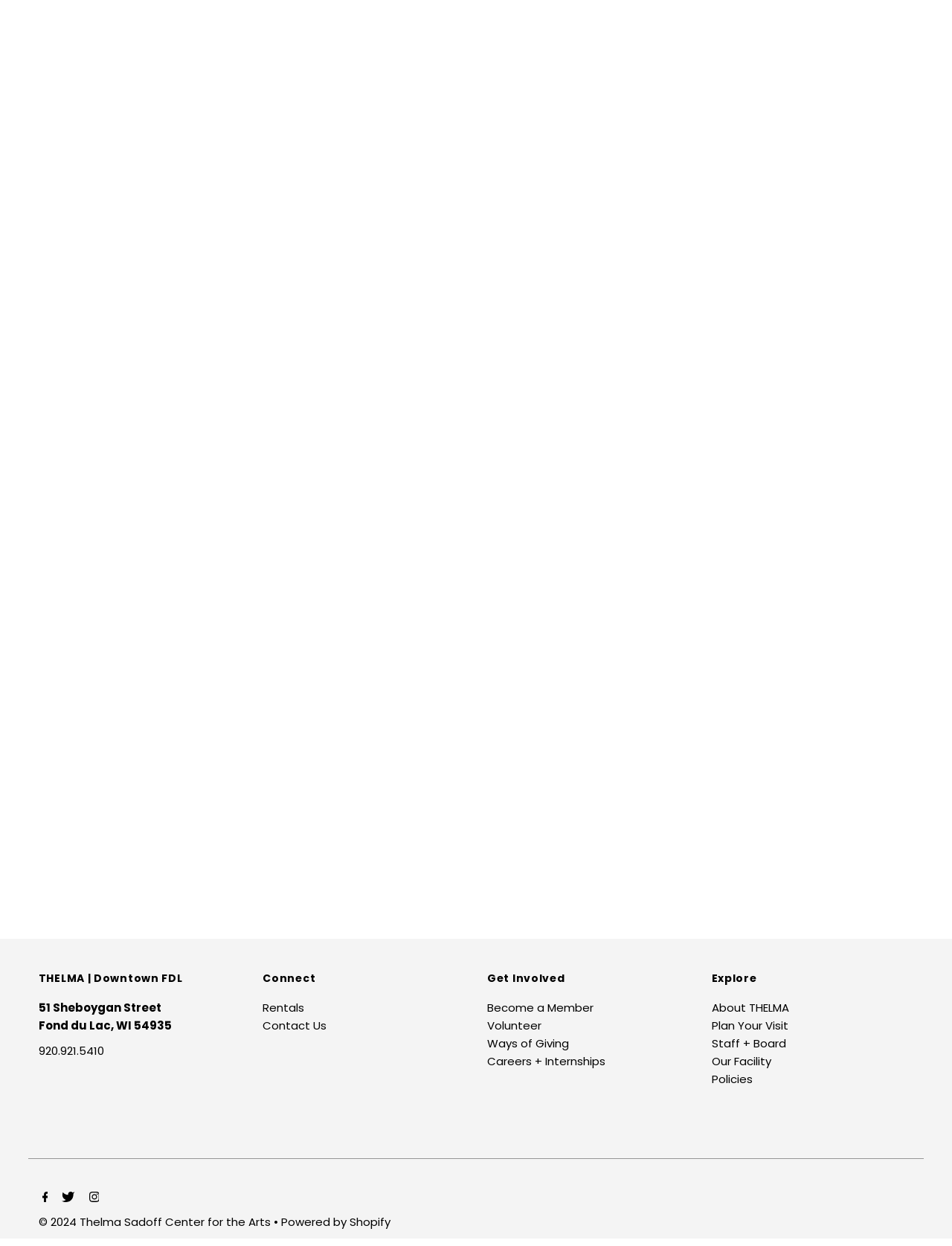Identify the bounding box of the UI element that matches this description: "Become a Member".

[0.512, 0.802, 0.623, 0.815]